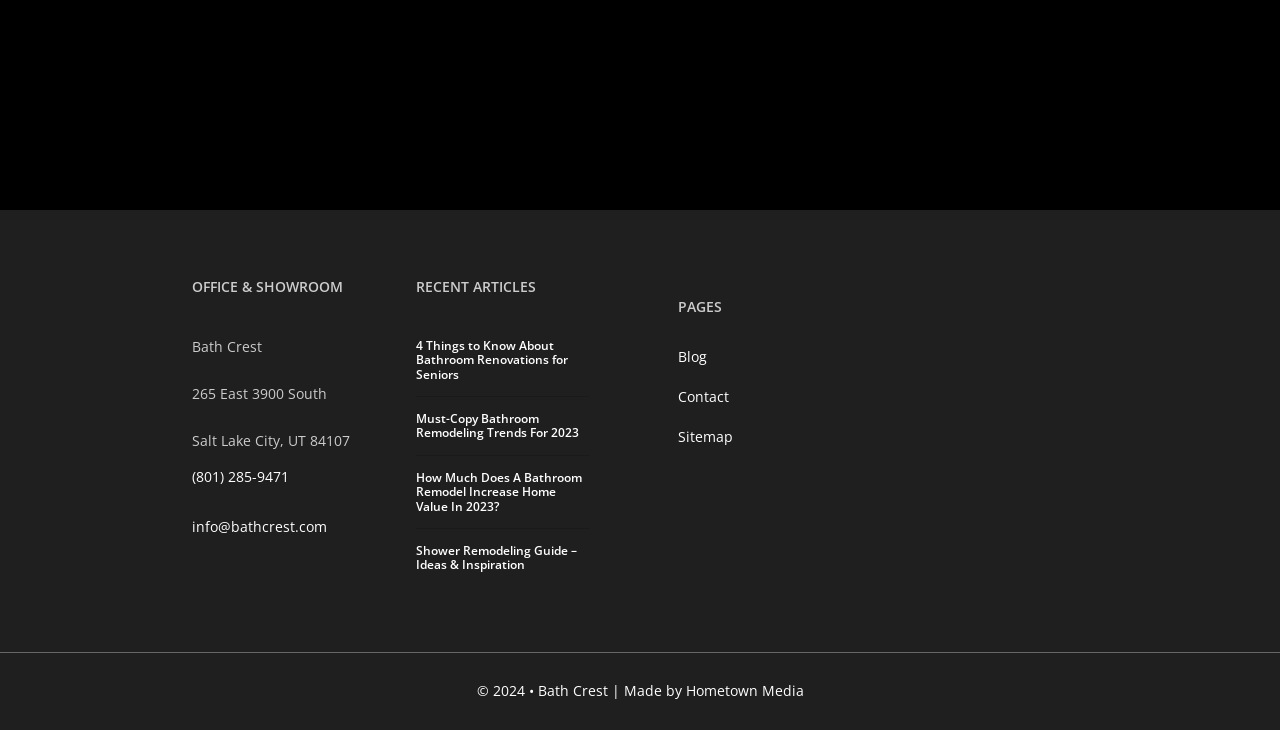Please determine the bounding box coordinates of the clickable area required to carry out the following instruction: "Read about bathroom renovations for seniors". The coordinates must be four float numbers between 0 and 1, represented as [left, top, right, bottom].

[0.325, 0.461, 0.444, 0.524]